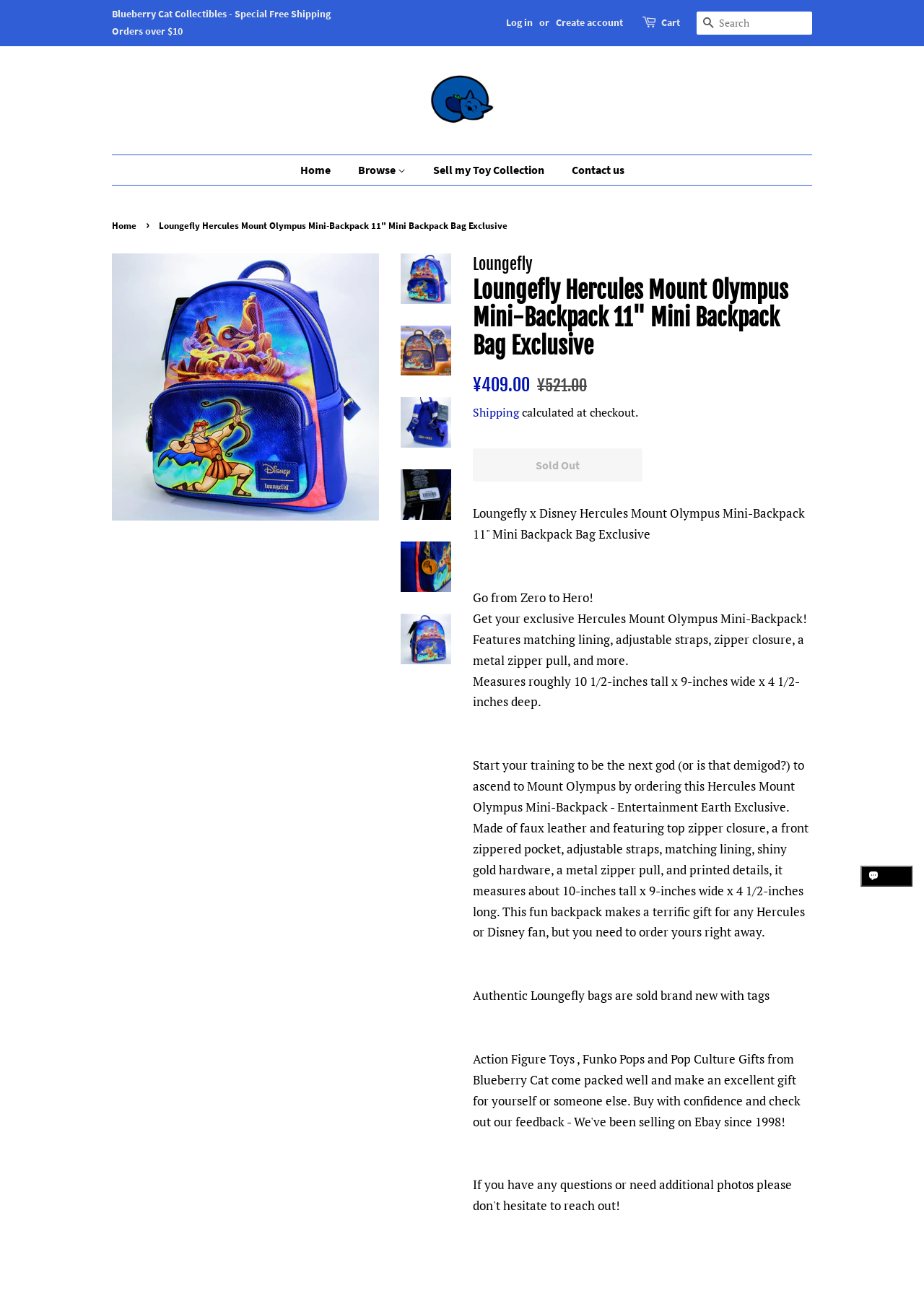Provide the bounding box coordinates of the HTML element described by the text: "alt="Blueberry Cat"". The coordinates should be in the format [left, top, right, bottom] with values between 0 and 1.

[0.461, 0.052, 0.539, 0.101]